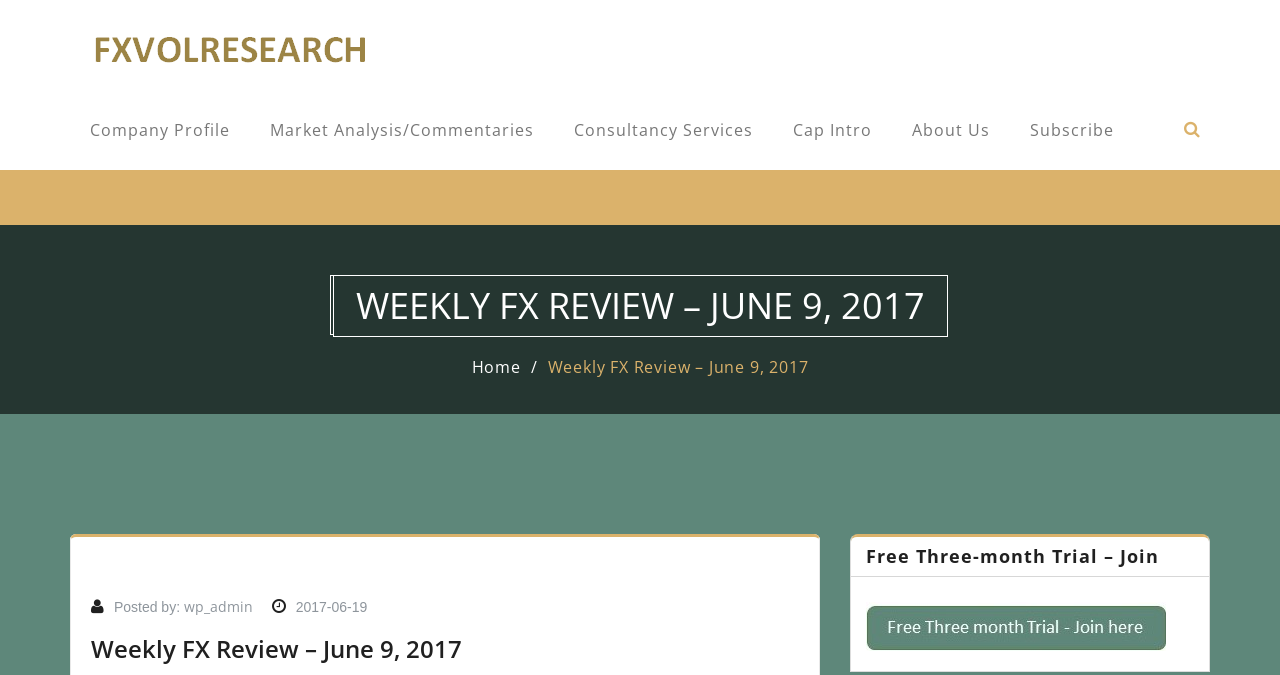What is the date of the FX review?
Provide a thorough and detailed answer to the question.

I found the date of the FX review by looking at the heading 'WEEKLY FX REVIEW – JUNE 9, 2017' which is located at [0.26, 0.407, 0.74, 0.499]. This heading is likely to contain the date of the review.